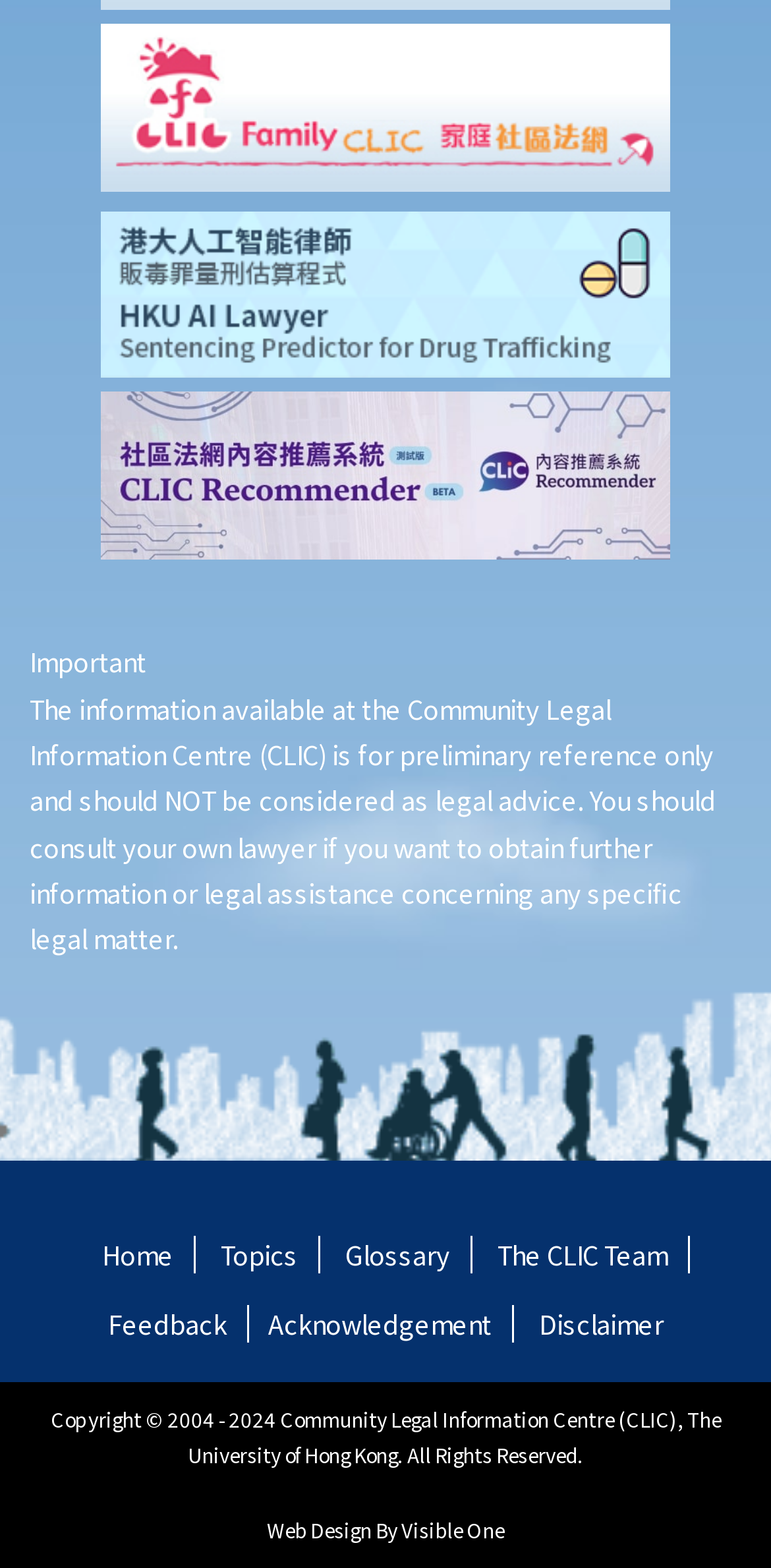Use a single word or phrase to answer the question: 
What is the purpose of the Community Legal Information Centre (CLIC)?

Provide legal information